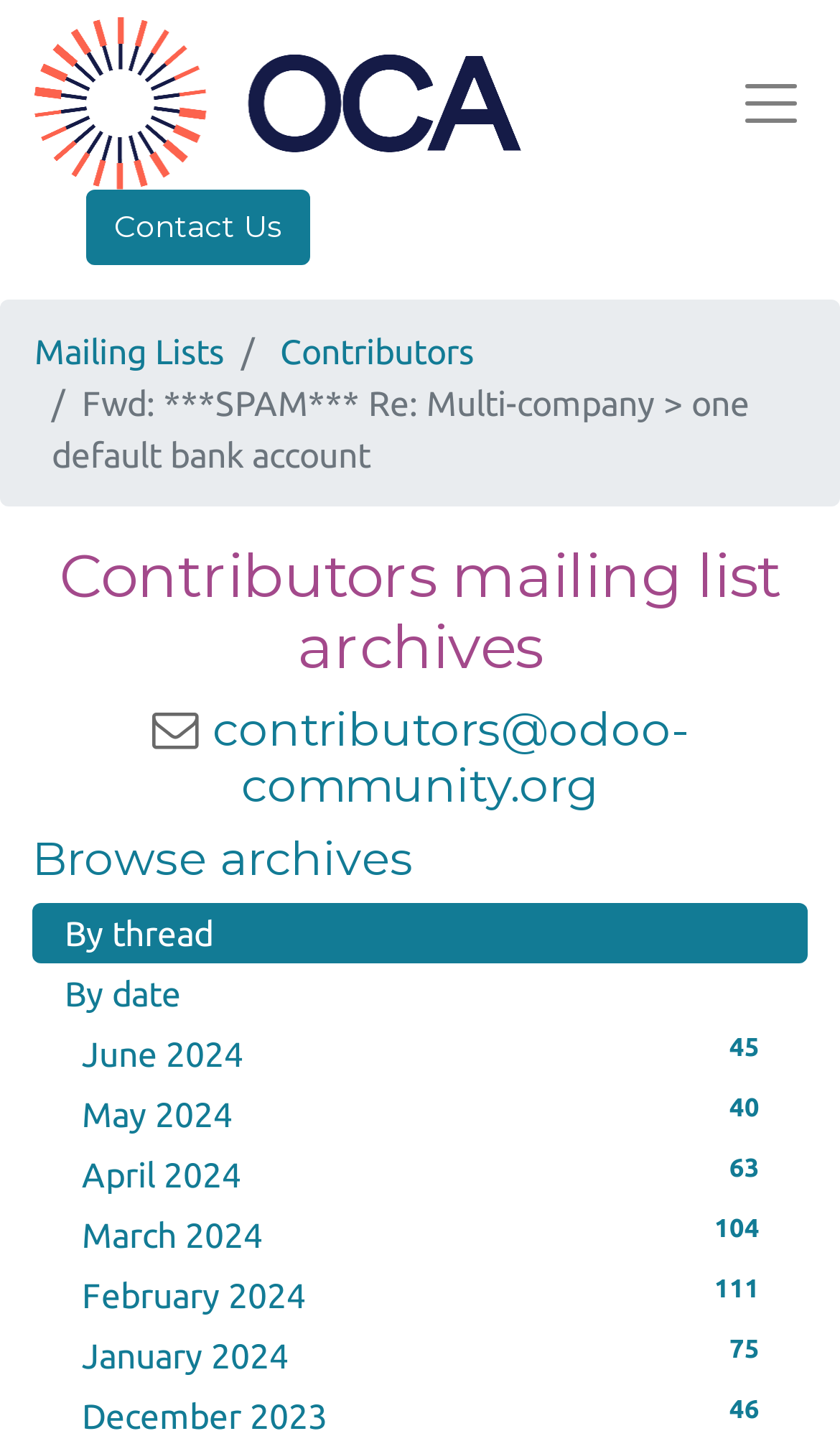Locate the bounding box coordinates of the clickable region to complete the following instruction: "View June 2024 archives."

[0.059, 0.716, 0.962, 0.758]